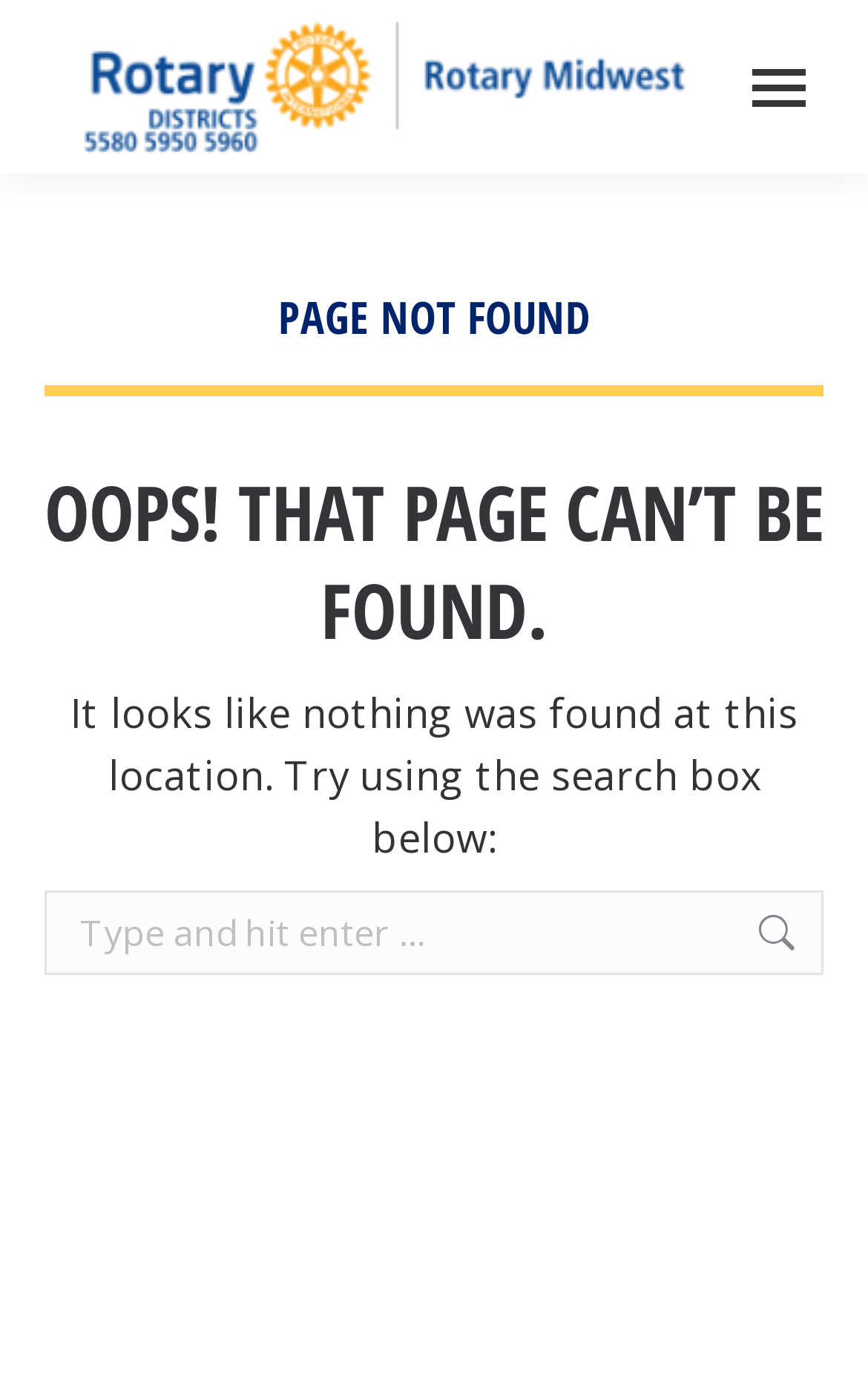Refer to the image and provide an in-depth answer to the question:
What is the purpose of the search box?

I inferred this by looking at the search box element and the text 'It looks like nothing was found at this location. Try using the search box below:' which suggests that the search box is meant to help users find content on the website.